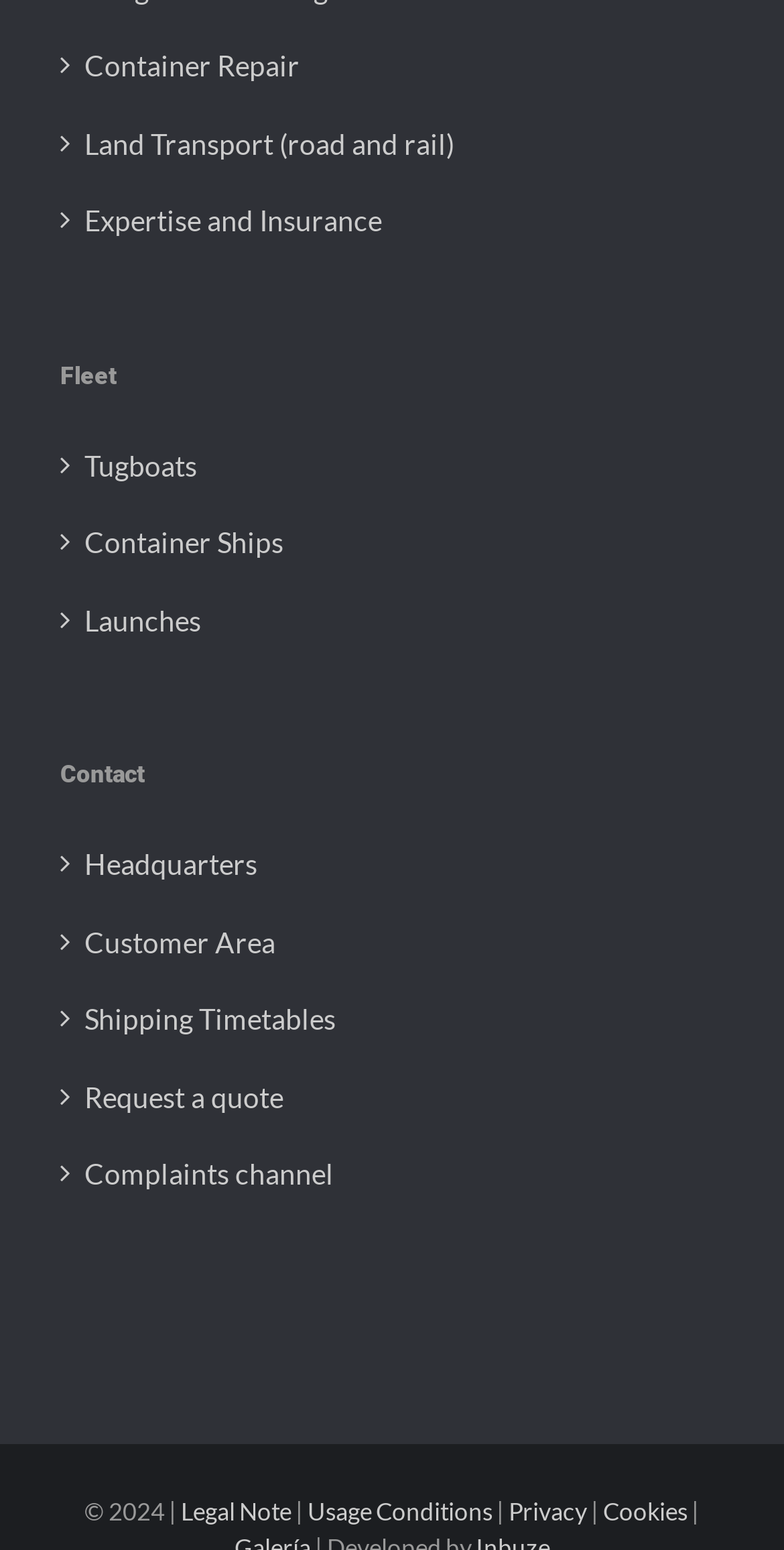Locate the bounding box of the UI element described in the following text: "Shipping Timetables".

[0.108, 0.647, 0.897, 0.669]